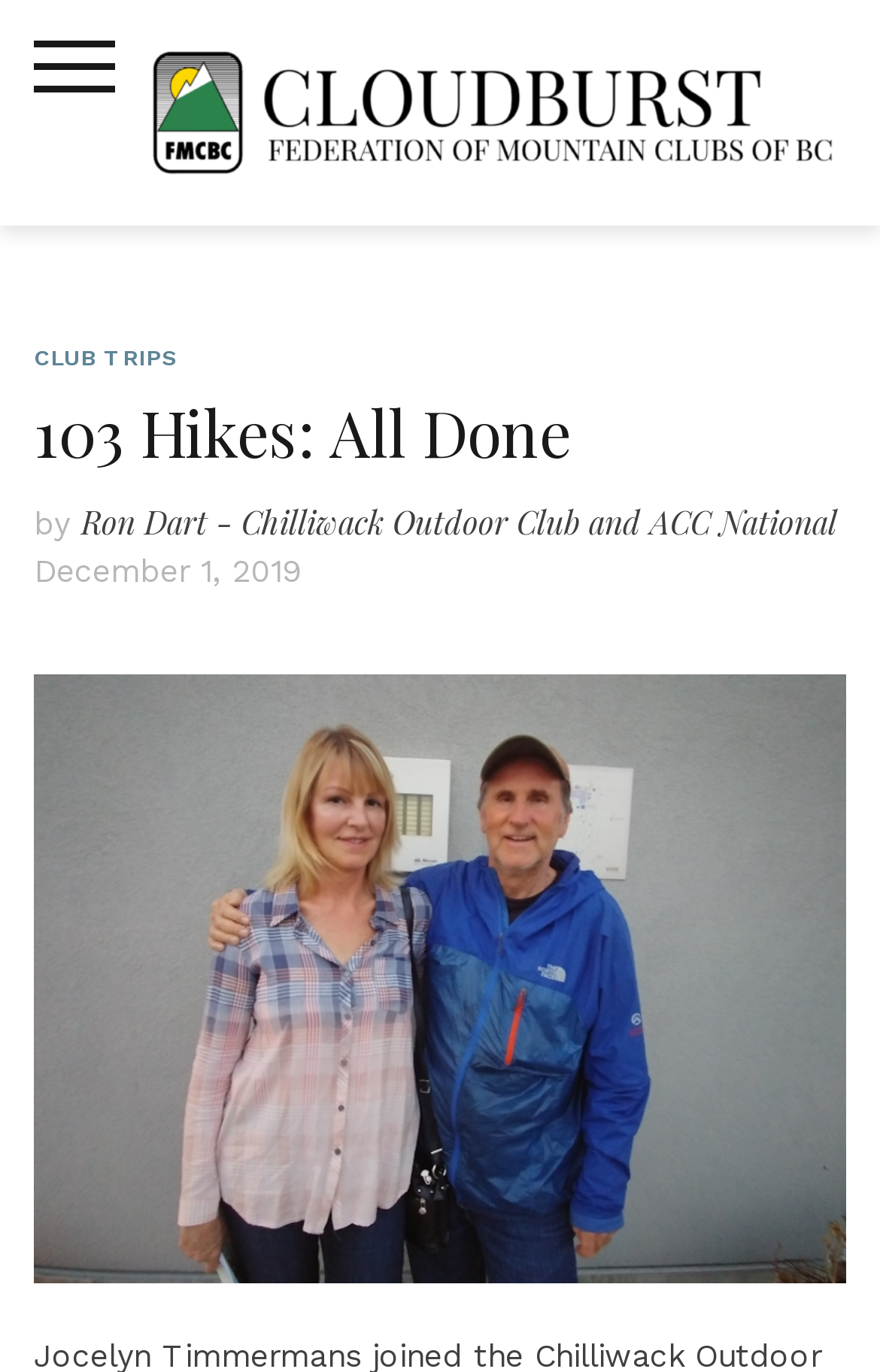What is the name of the hike?
Using the image as a reference, give a one-word or short phrase answer.

103 Hikes: All Done